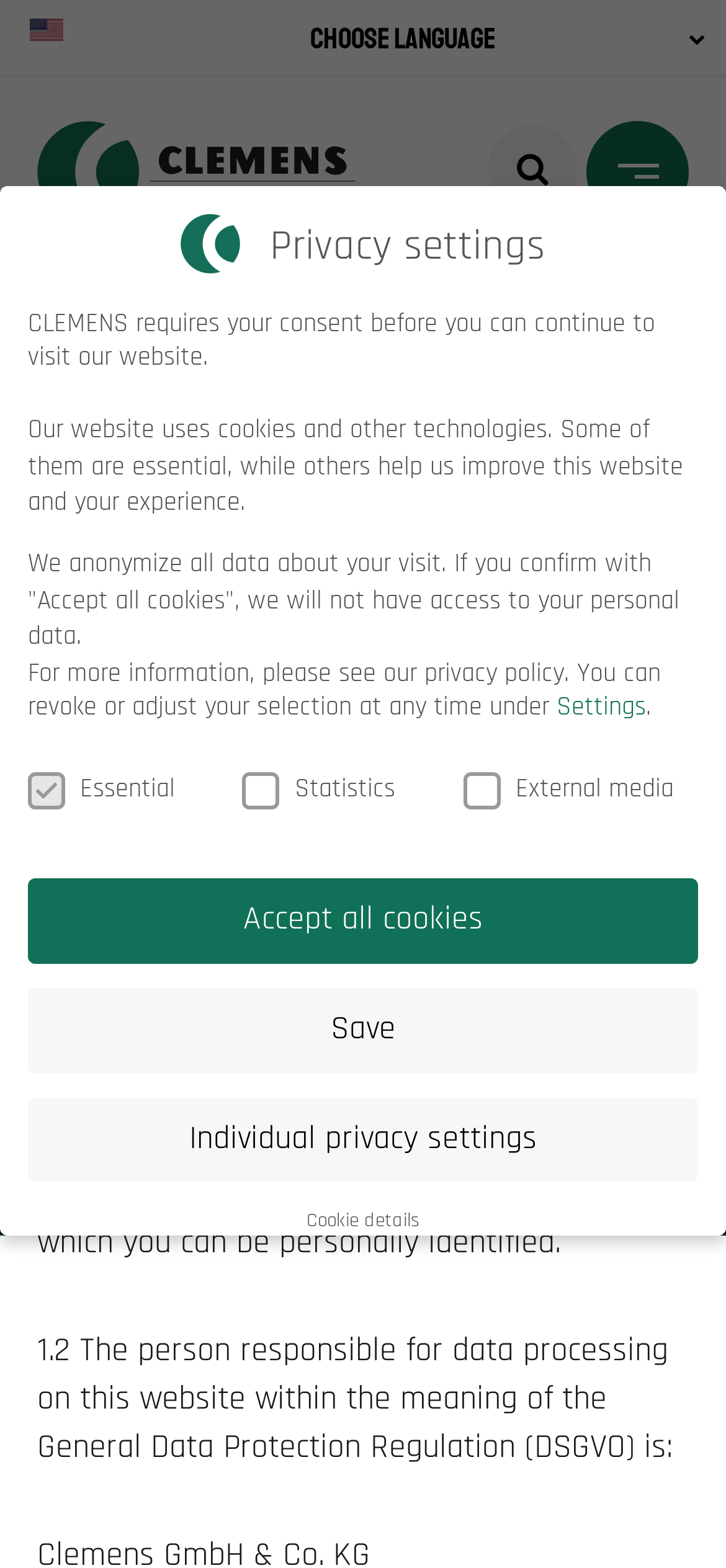Explain the webpage's design and content in an elaborate manner.

The webpage is about the privacy policy of CLEMENS Technologies. At the top, there is a search bar and a language selection dropdown menu with an American English option. Below that, there are two layout tables, one containing the company logo and the other containing three links, including a home icon.

The main content of the page is divided into two sections. The first section has a heading "PRIVACY" and provides information about data protection, including a link to more information about data protection for customers, suppliers, and partners. Below that, there are several paragraphs of text explaining how personal data is handled when using the website.

The second section is about privacy settings. It has a heading "Privacy settings" and explains that the website uses cookies and other technologies. There are three checkboxes for essential, statistics, and external media, allowing users to customize their privacy settings. Below that, there are three buttons: "Accept all cookies", "Save", and "Individual privacy settings". Additionally, there is a "Cookie details" button and a link to learn more about the newsletter.

On the right side of the page, there is a call-to-action to subscribe to the newsletter, and below that, there is a button with an image.